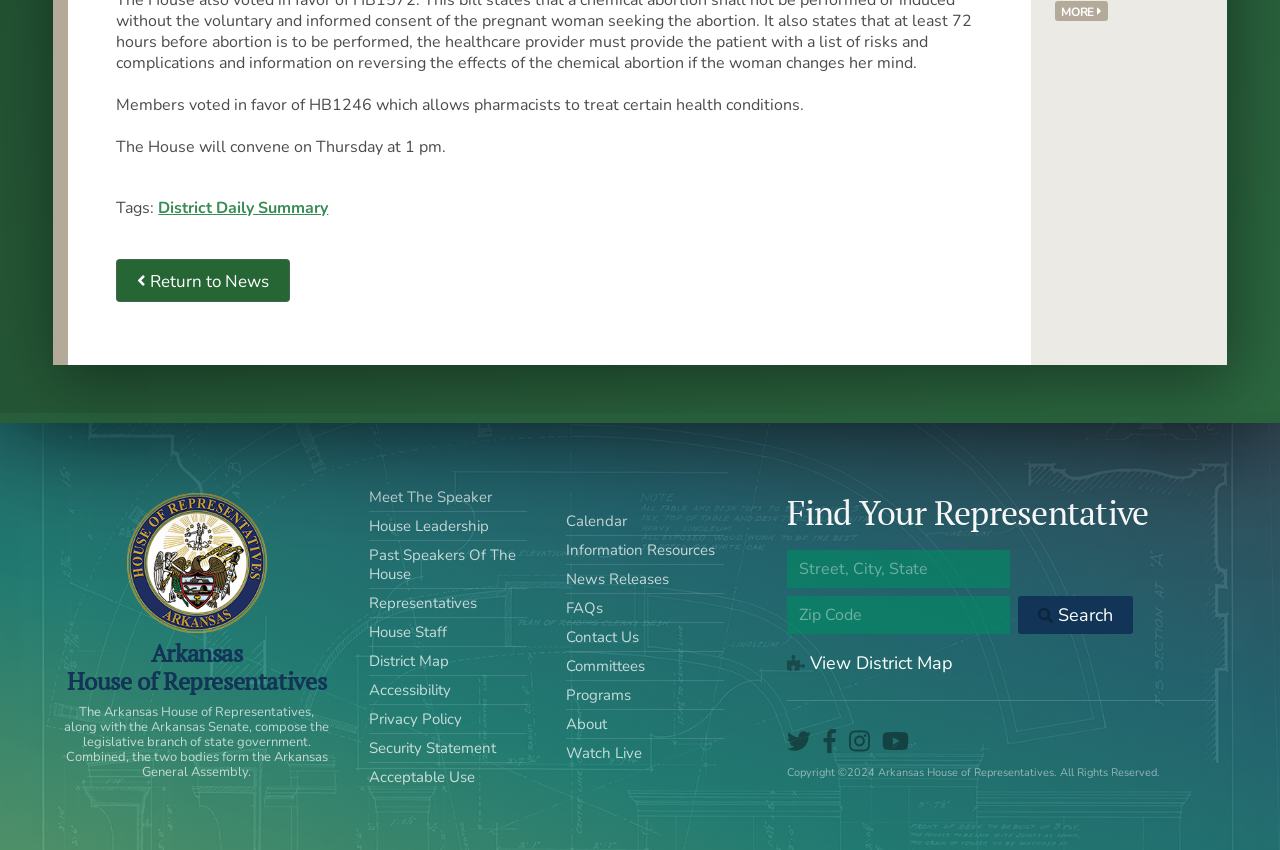Locate the coordinates of the bounding box for the clickable region that fulfills this instruction: "Check the calendar".

[0.442, 0.602, 0.489, 0.625]